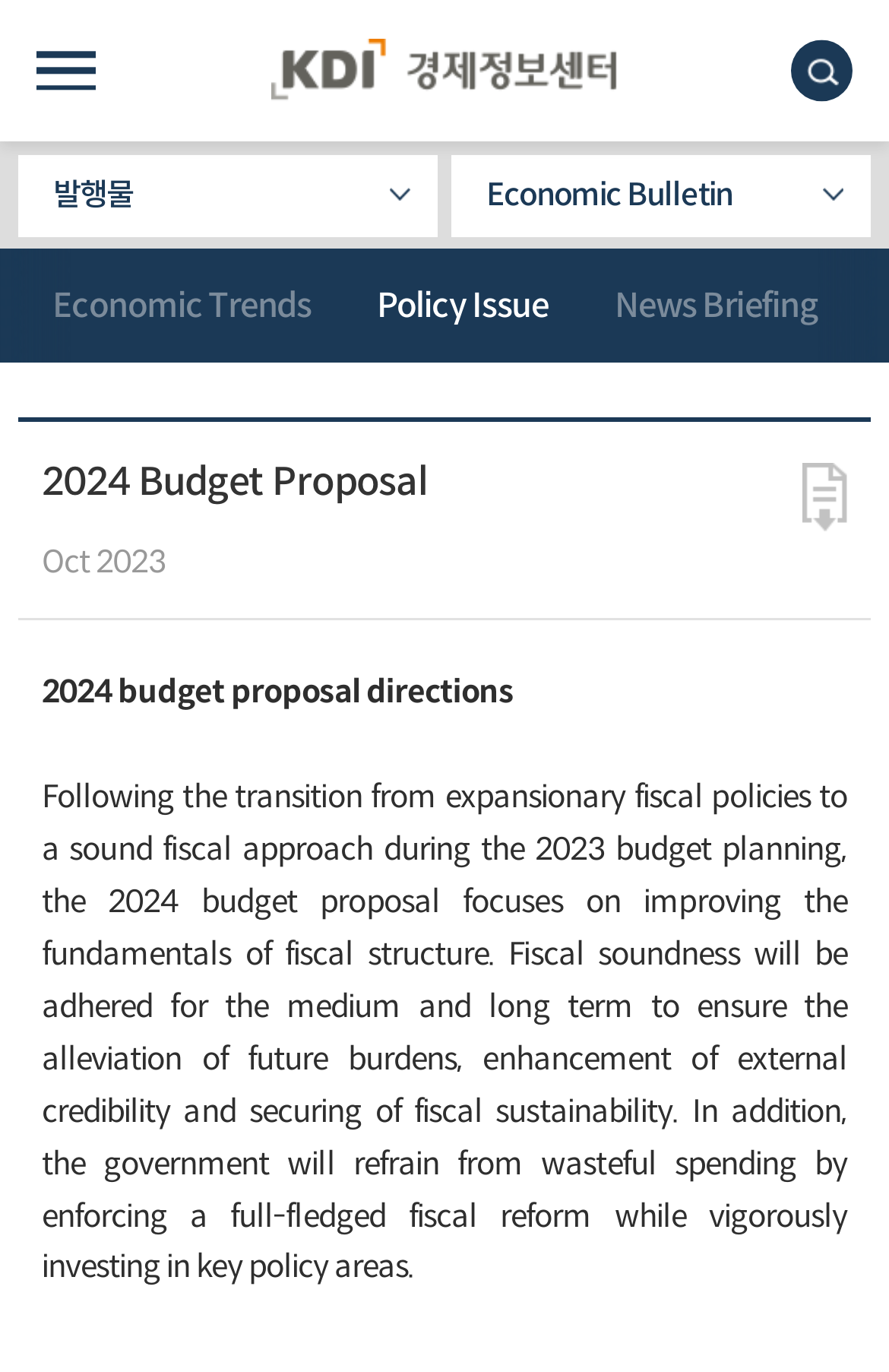Locate the UI element described by 모바일 검색창 노출 in the provided webpage screenshot. Return the bounding box coordinates in the format (top-left x, top-left y, bottom-right x, bottom-right y), ensuring all values are between 0 and 1.

[0.891, 0.029, 0.96, 0.074]